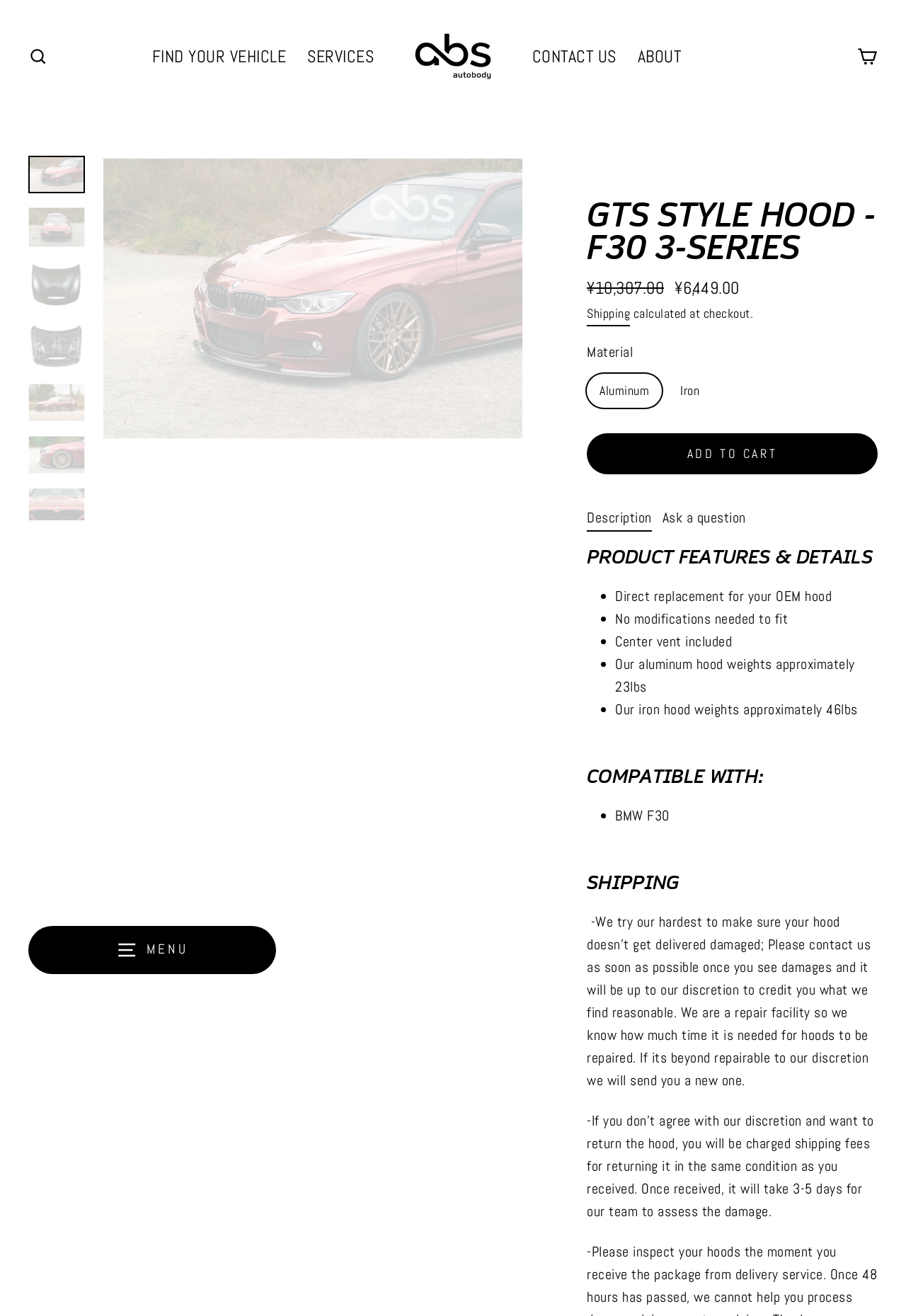Please specify the bounding box coordinates of the area that should be clicked to accomplish the following instruction: "Read the 'DEVOTIONAL: JAMES 1:6' heading". The coordinates should consist of four float numbers between 0 and 1, i.e., [left, top, right, bottom].

None